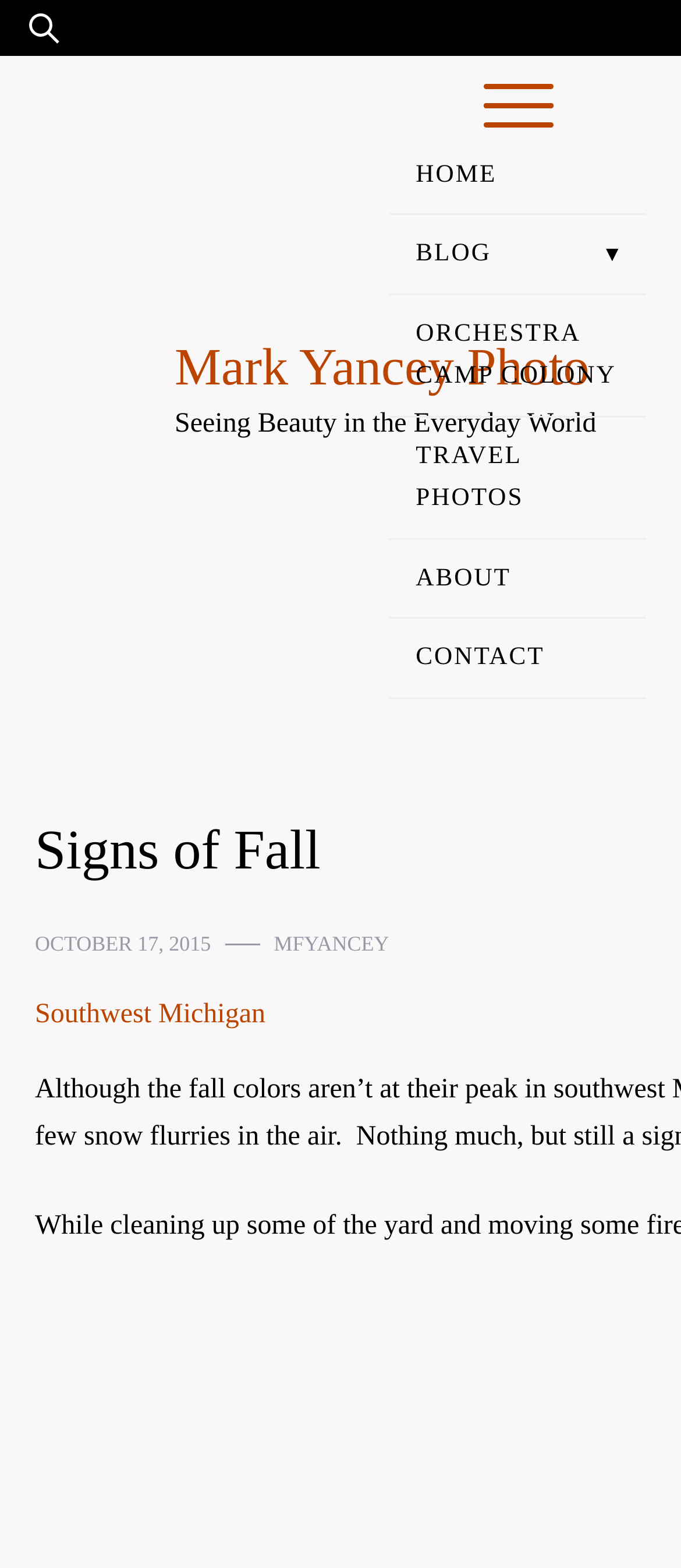Highlight the bounding box coordinates of the element you need to click to perform the following instruction: "visit blog page."

[0.572, 0.138, 0.949, 0.187]